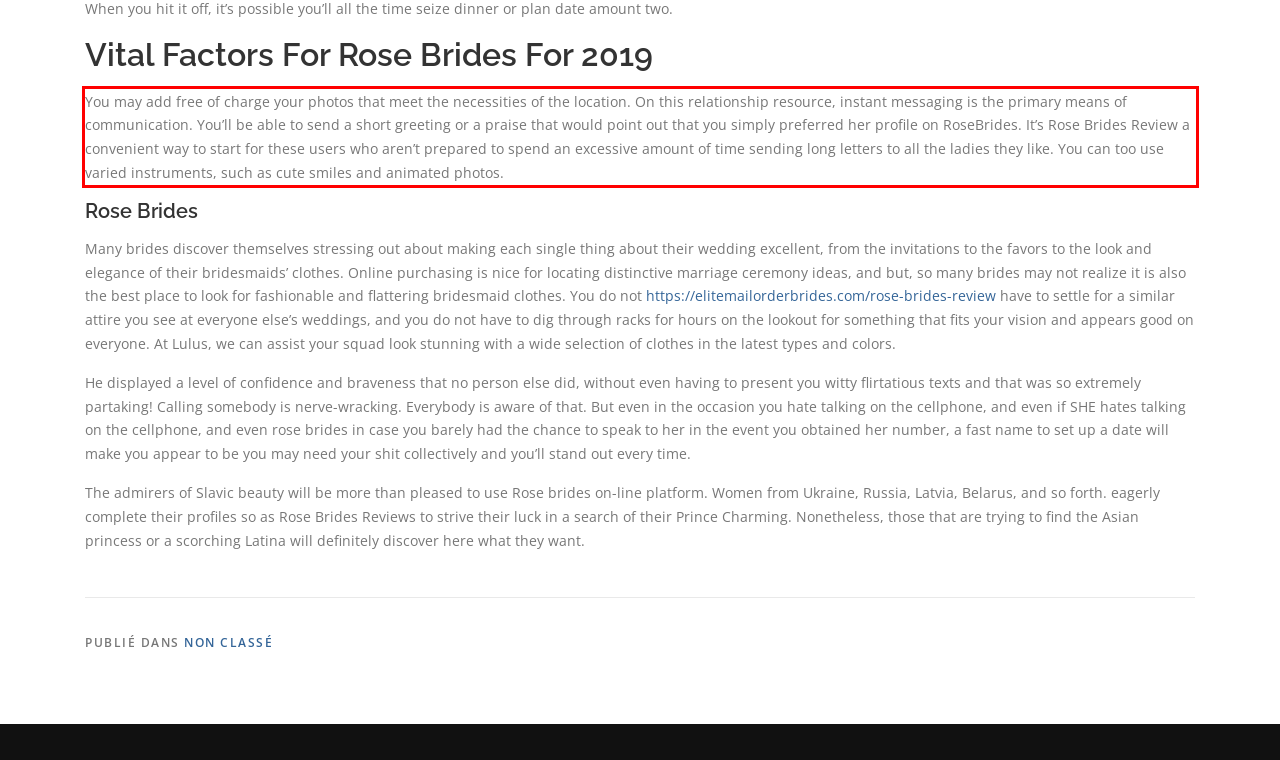Given a screenshot of a webpage containing a red bounding box, perform OCR on the text within this red bounding box and provide the text content.

You may add free of charge your photos that meet the necessities of the location. On this relationship resource, instant messaging is the primary means of communication. You’ll be able to send a short greeting or a praise that would point out that you simply preferred her profile on RoseBrides. It’s Rose Brides Review a convenient way to start for these users who aren’t prepared to spend an excessive amount of time sending long letters to all the ladies they like. You can too use varied instruments, such as cute smiles and animated photos.